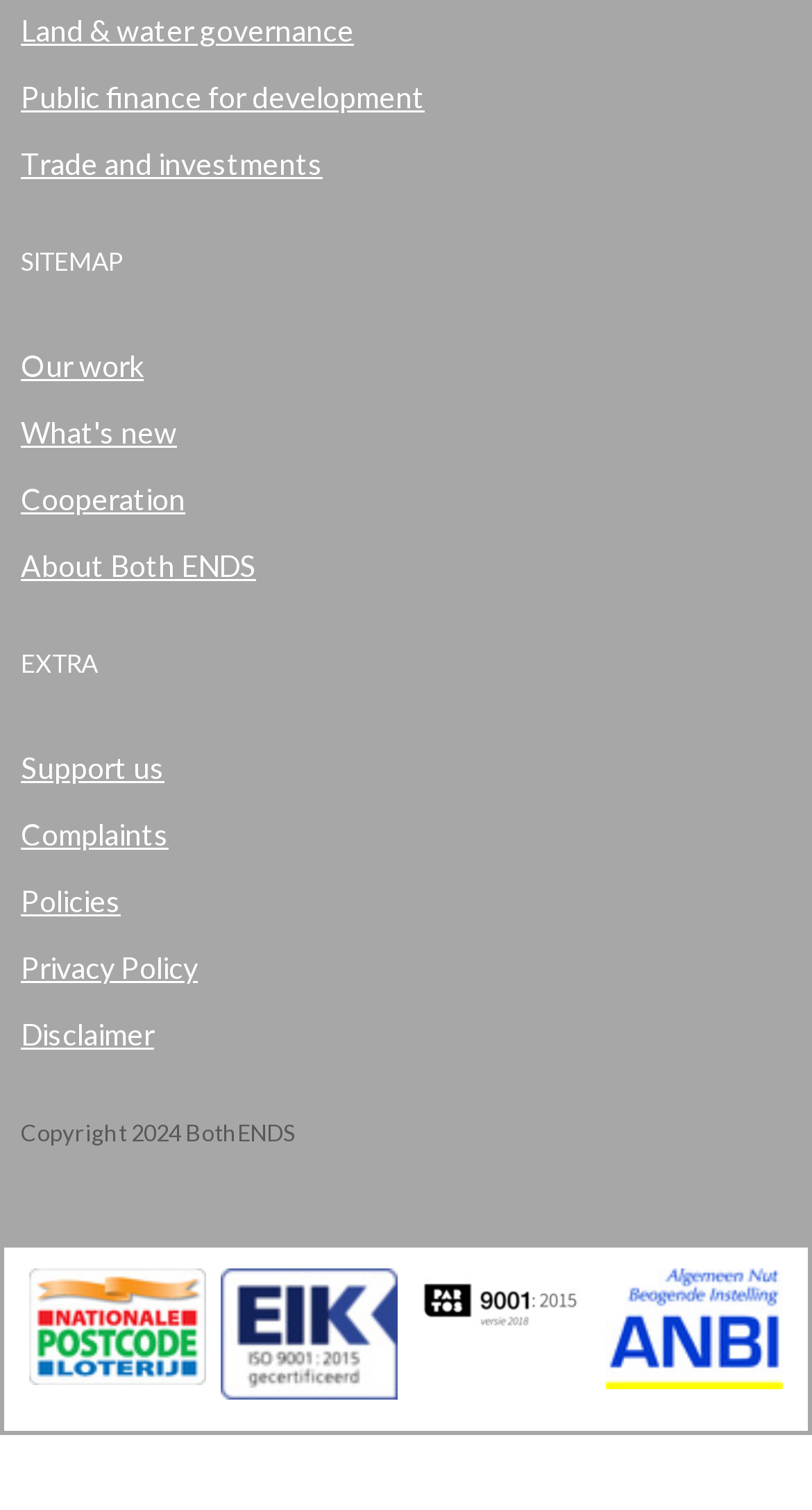What is the first link under 'SITEMAP'?
Using the visual information from the image, give a one-word or short-phrase answer.

Our work